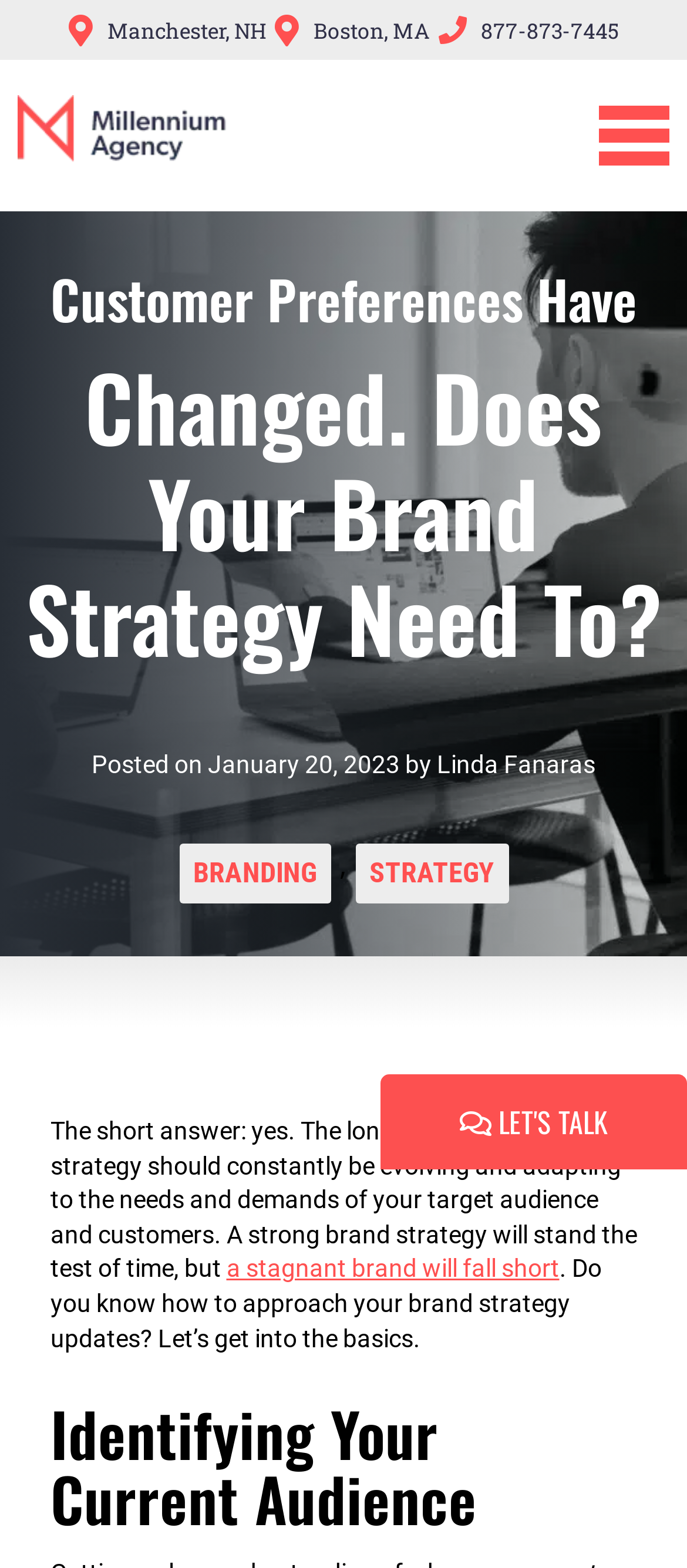Look at the image and write a detailed answer to the question: 
What is the purpose of the 'LET'S TALK' button?

The 'LET'S TALK' button is a call-to-action element at the bottom of the webpage, suggesting that it is intended to initiate a conversation or start a discussion with the agency.